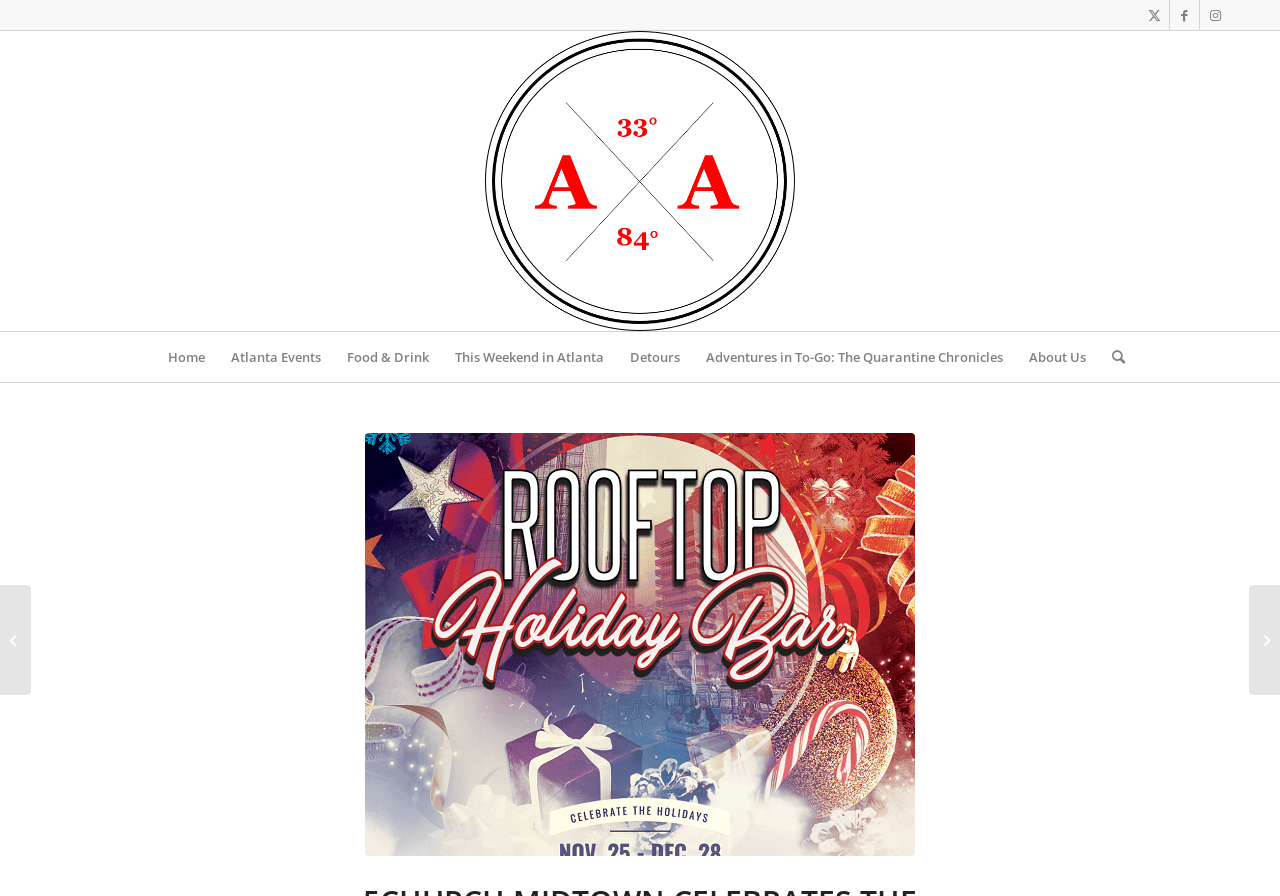Locate the heading on the webpage and return its text.

5CHURCH MIDTOWN CELEBRATES THE SEASON WITH A ROOFTOP HOLIDAY BAR